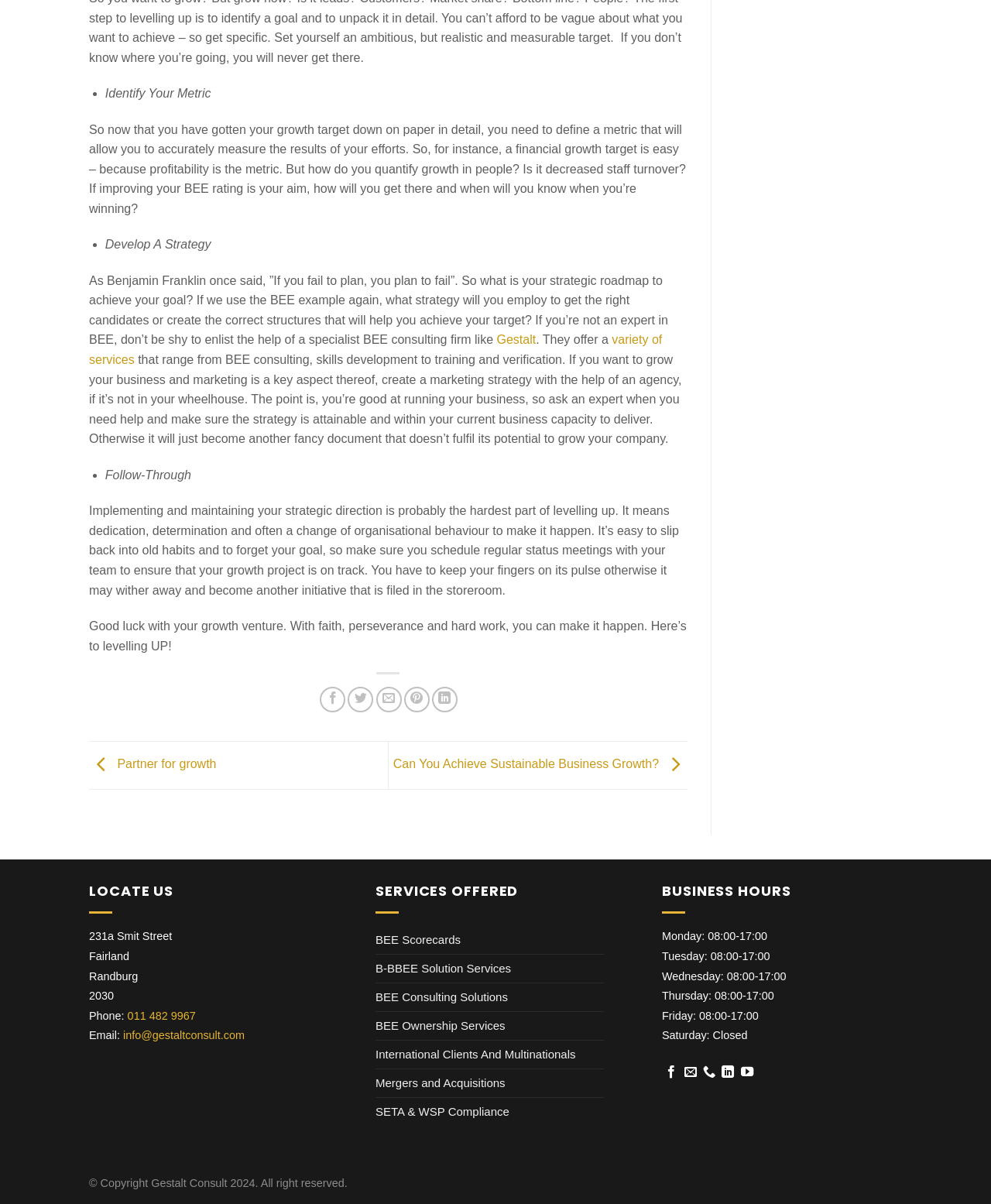Can you find the bounding box coordinates of the area I should click to execute the following instruction: "Click on 'Partner for growth'"?

[0.09, 0.629, 0.218, 0.64]